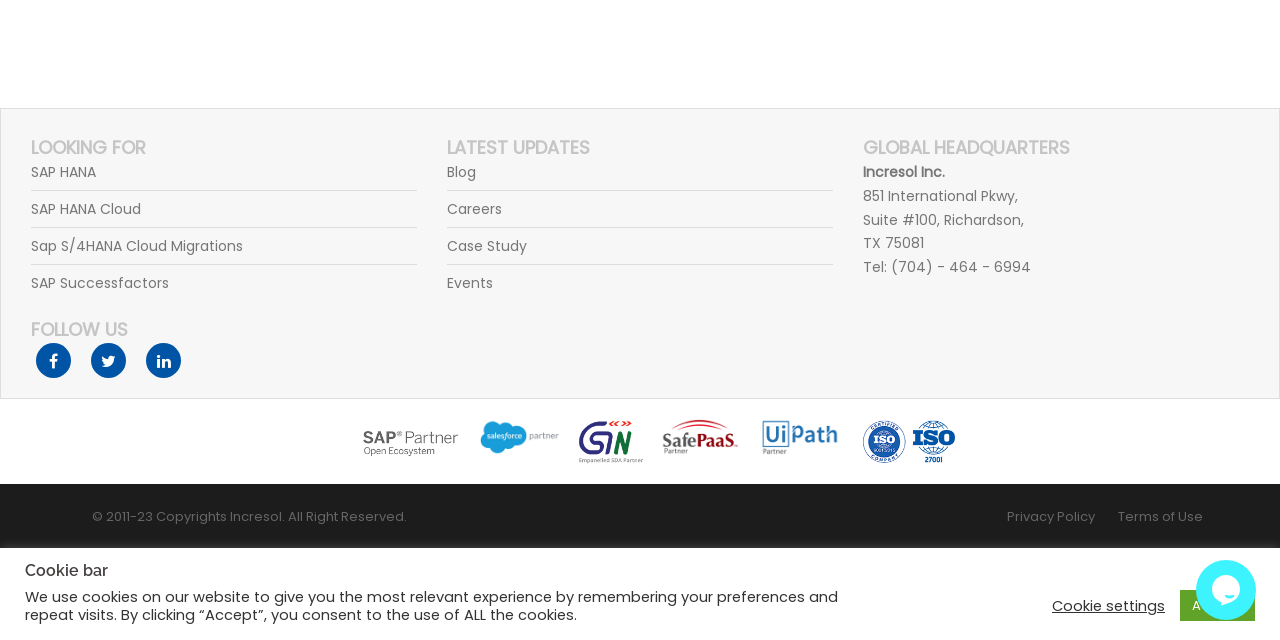Provide the bounding box coordinates of the HTML element described by the text: "SAP HANA". The coordinates should be in the format [left, top, right, bottom] with values between 0 and 1.

[0.024, 0.252, 0.326, 0.298]